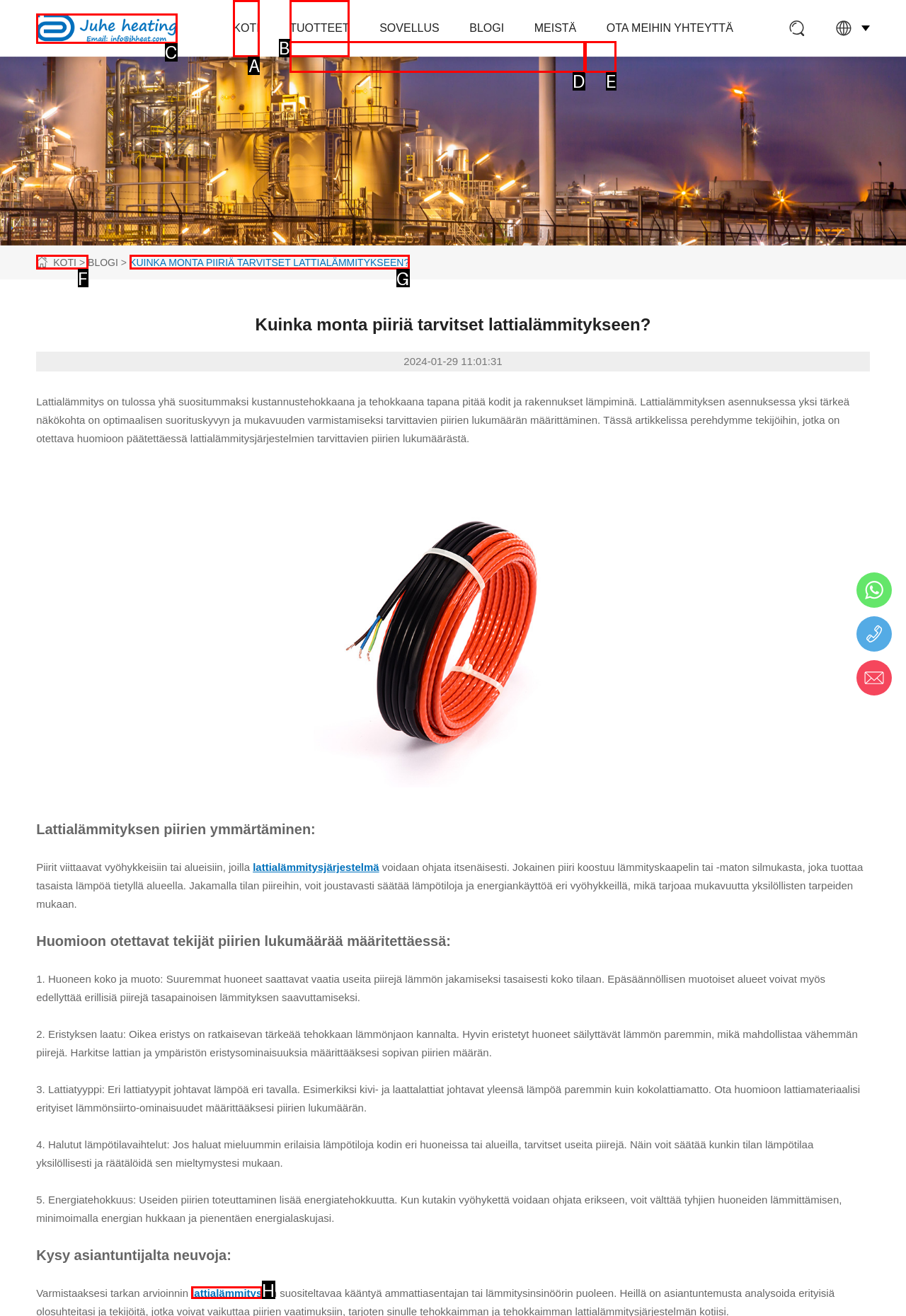Looking at the description: Kuinka monta piiriä tarvitset lattialämmitykseen?, identify which option is the best match and respond directly with the letter of that option.

G